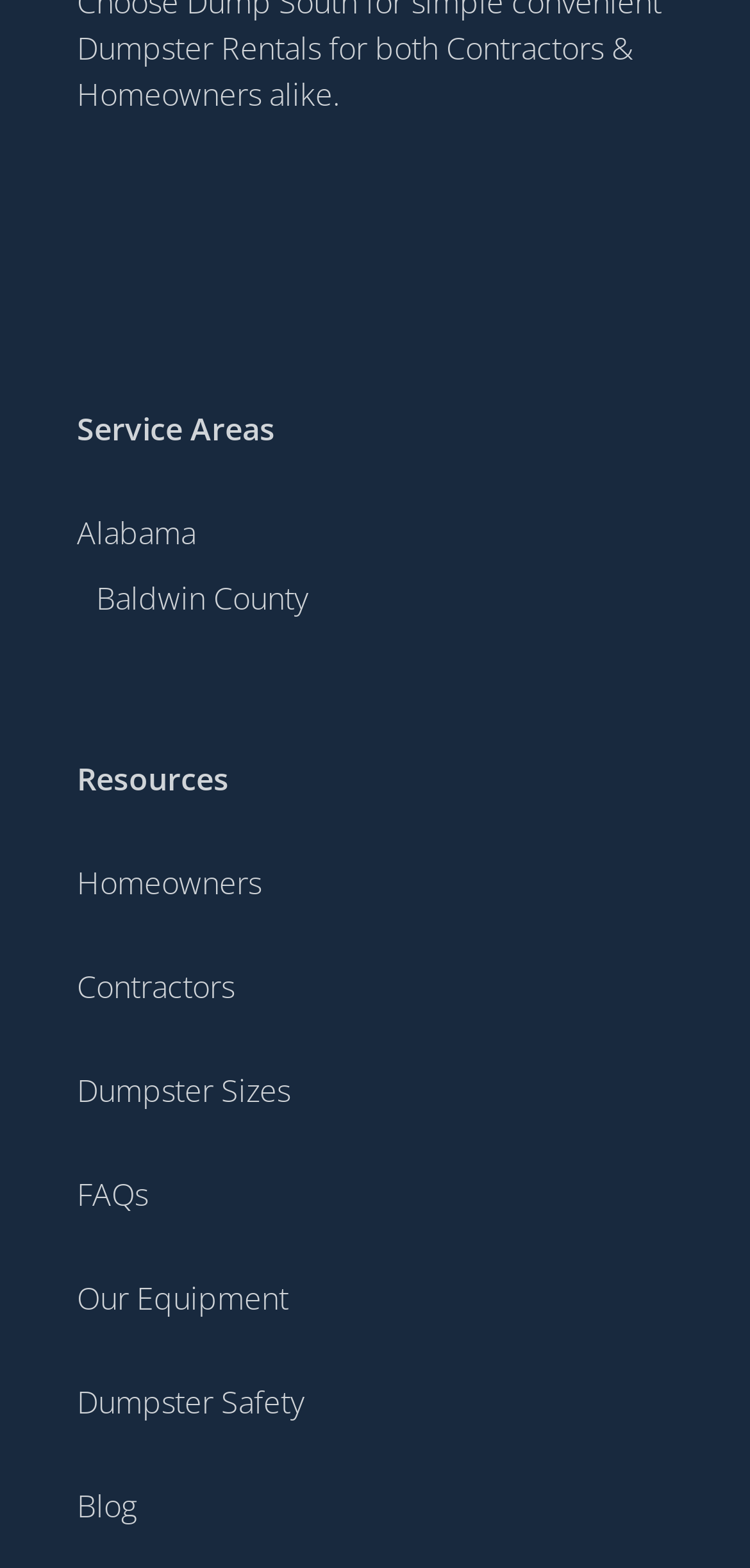Determine the bounding box coordinates of the UI element described by: "Service Areas".

[0.103, 0.26, 0.367, 0.287]